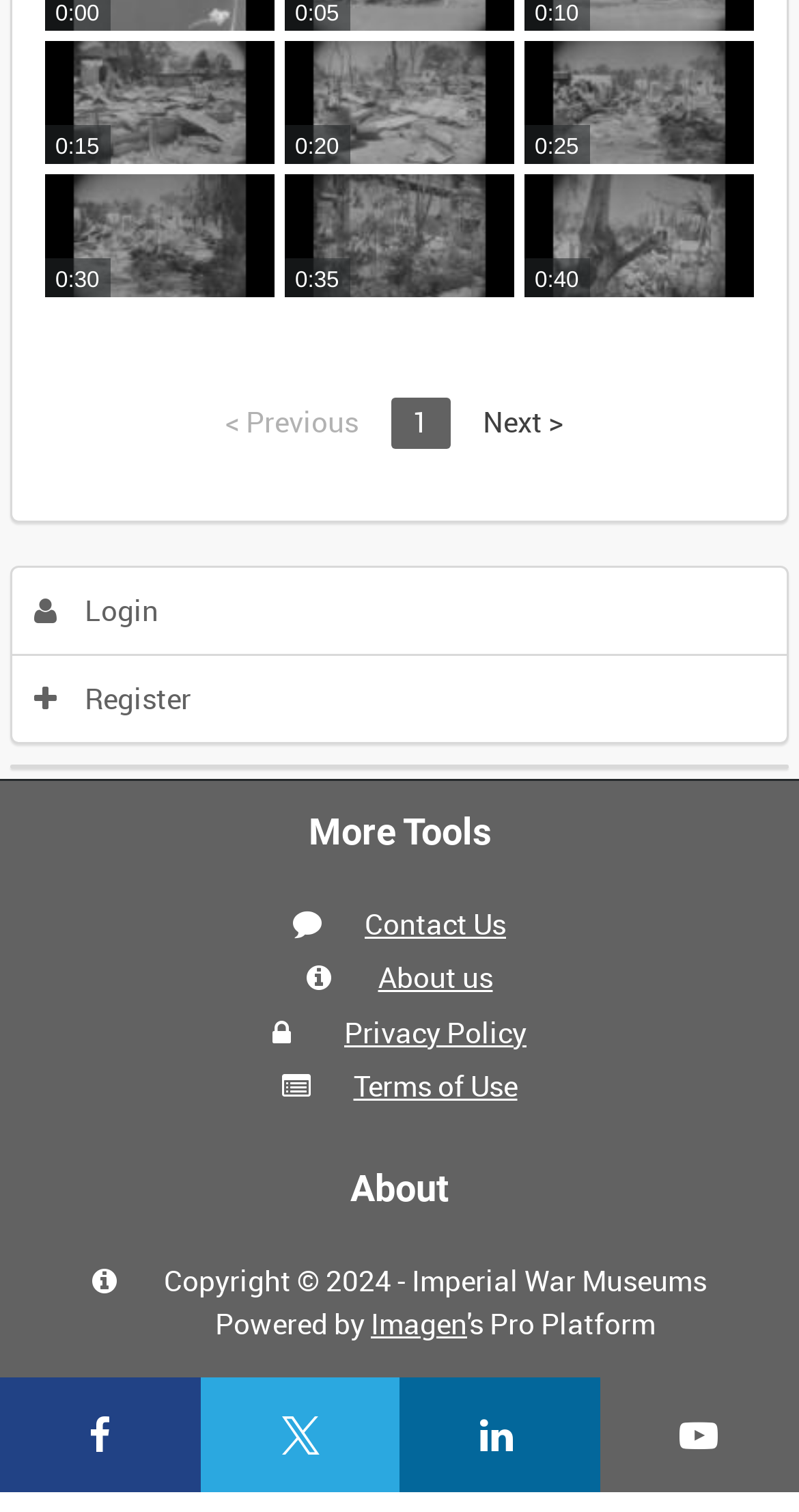Determine the bounding box coordinates in the format (top-left x, top-left y, bottom-right x, bottom-right y). Ensure all values are floating point numbers between 0 and 1. Identify the bounding box of the UI element described by: 1

[0.489, 0.263, 0.564, 0.296]